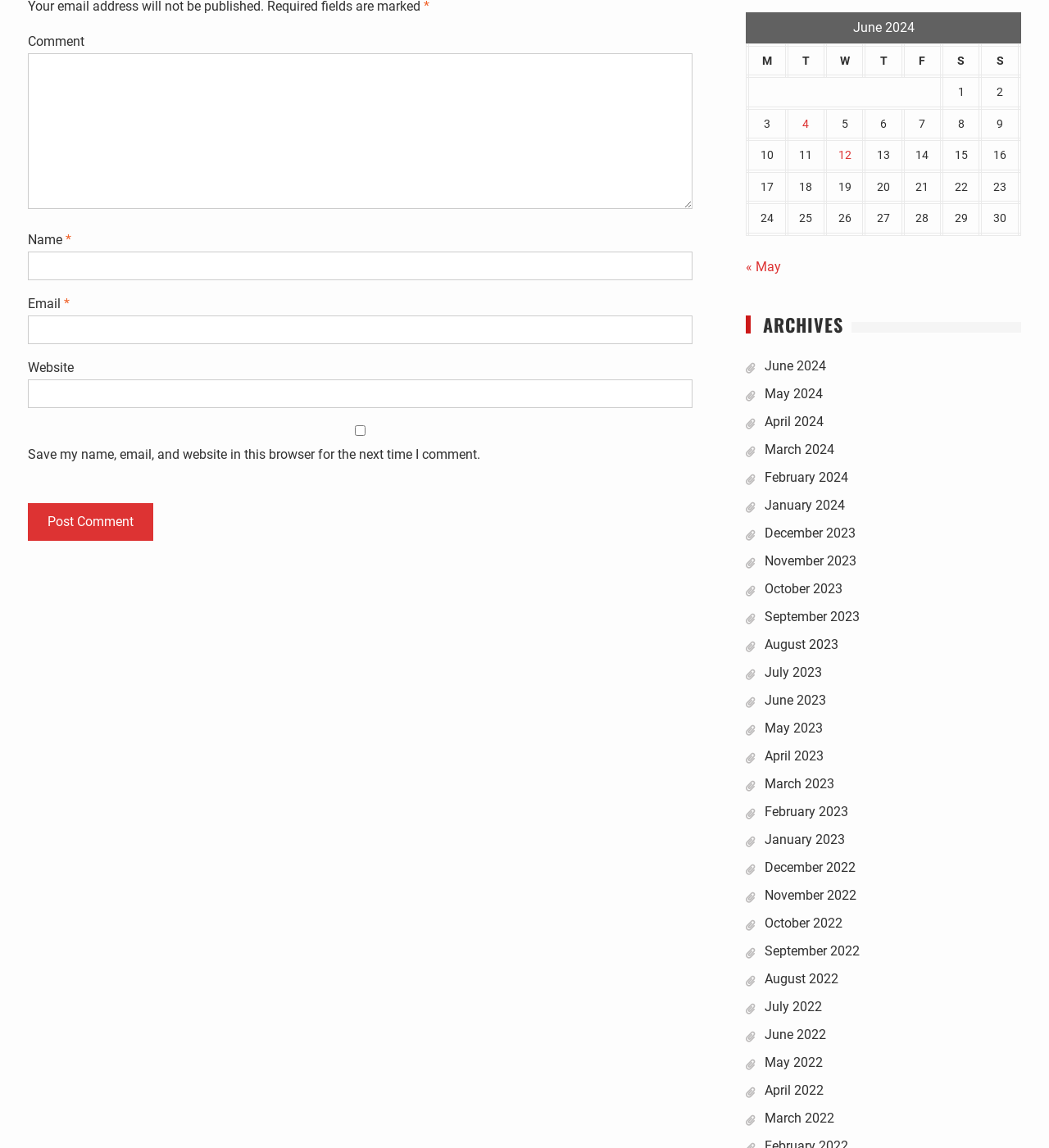Please determine the bounding box coordinates of the area that needs to be clicked to complete this task: 'Input your name'. The coordinates must be four float numbers between 0 and 1, formatted as [left, top, right, bottom].

[0.027, 0.219, 0.66, 0.244]